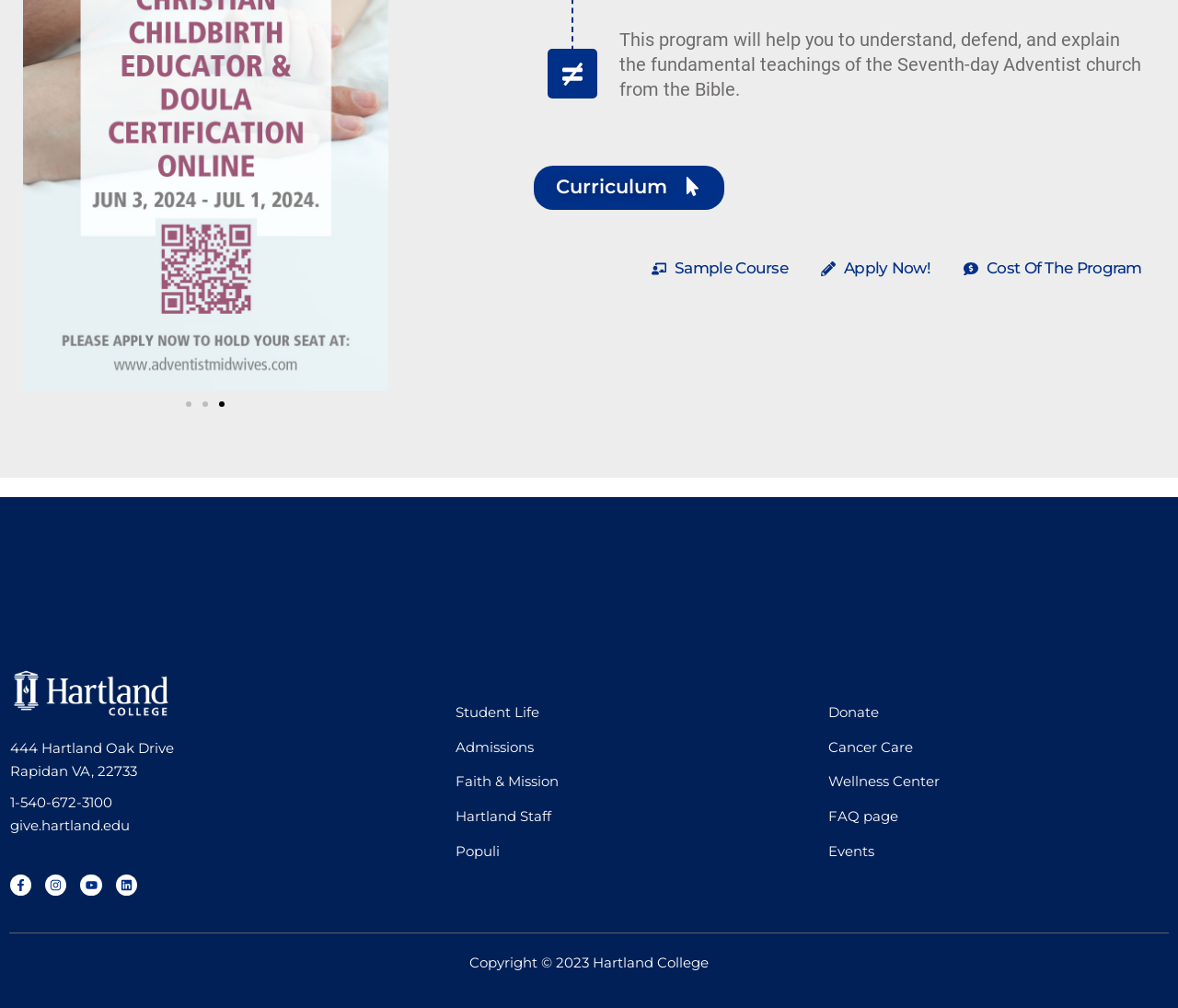Please find the bounding box coordinates in the format (top-left x, top-left y, bottom-right x, bottom-right y) for the given element description. Ensure the coordinates are floating point numbers between 0 and 1. Description: FAQ page

[0.703, 0.799, 0.992, 0.822]